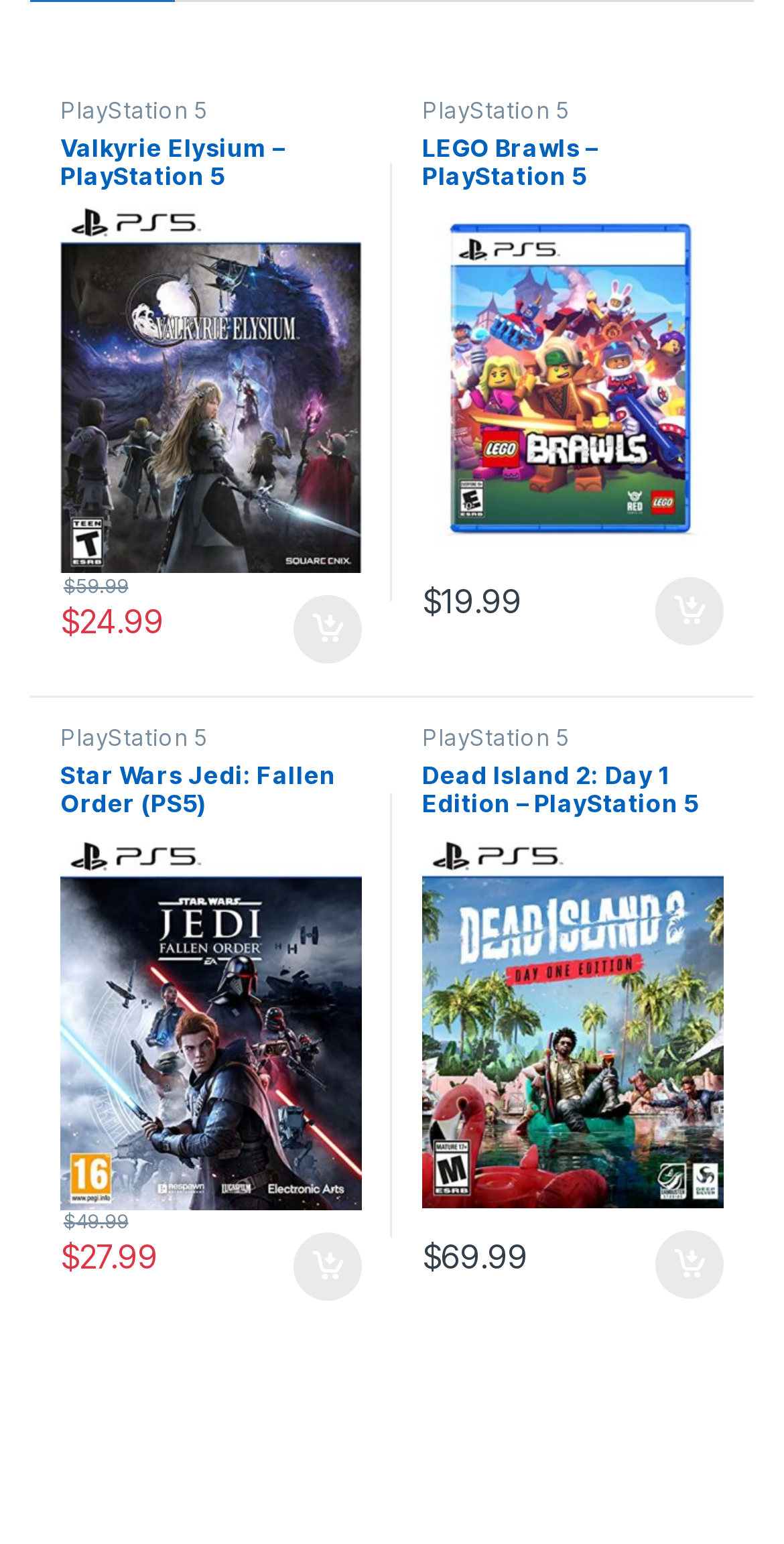Respond to the question with just a single word or phrase: 
What is the price of Valkyrie Elysium – PlayStation 5?

$24.99